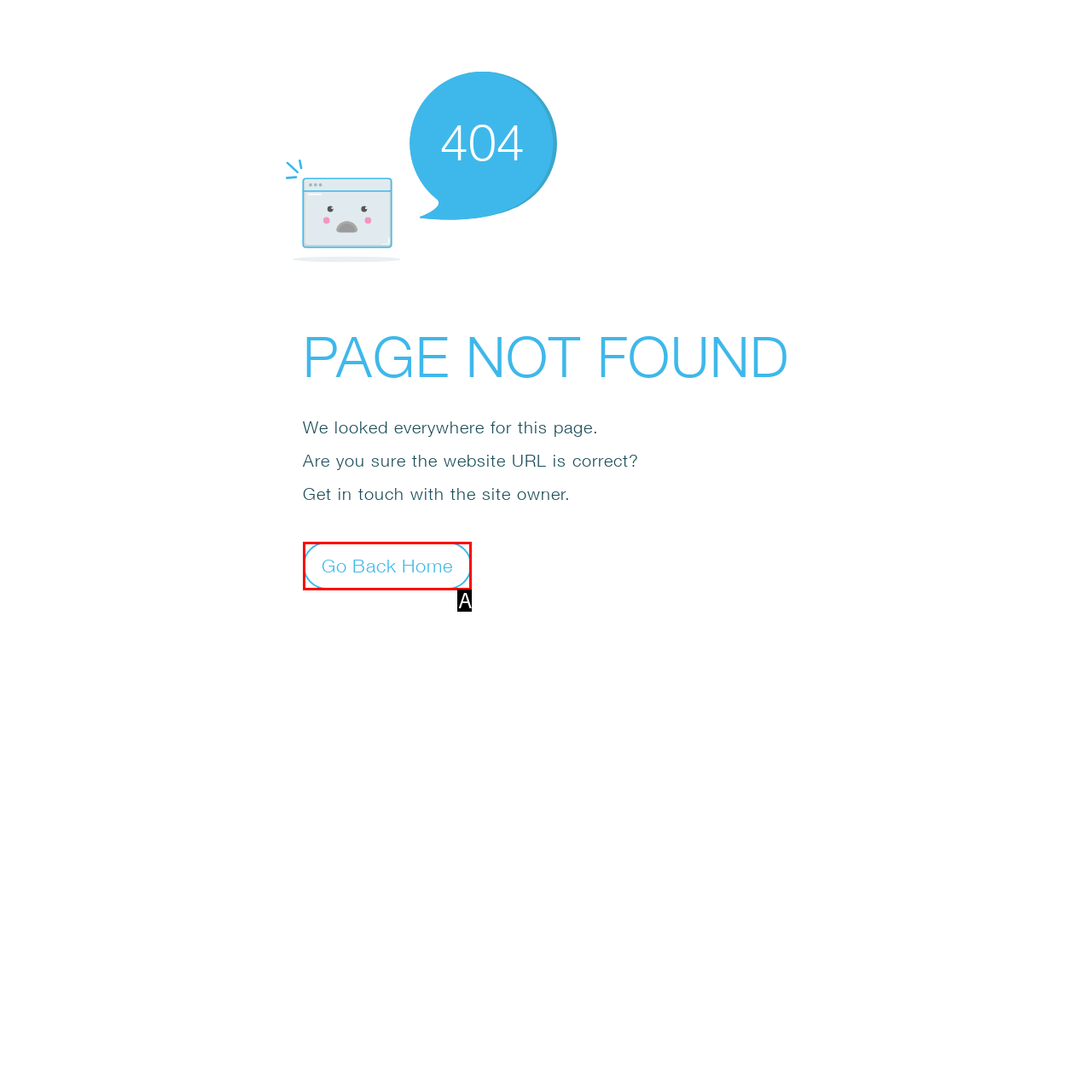Determine which option matches the element description: Go Back Home
Reply with the letter of the appropriate option from the options provided.

A